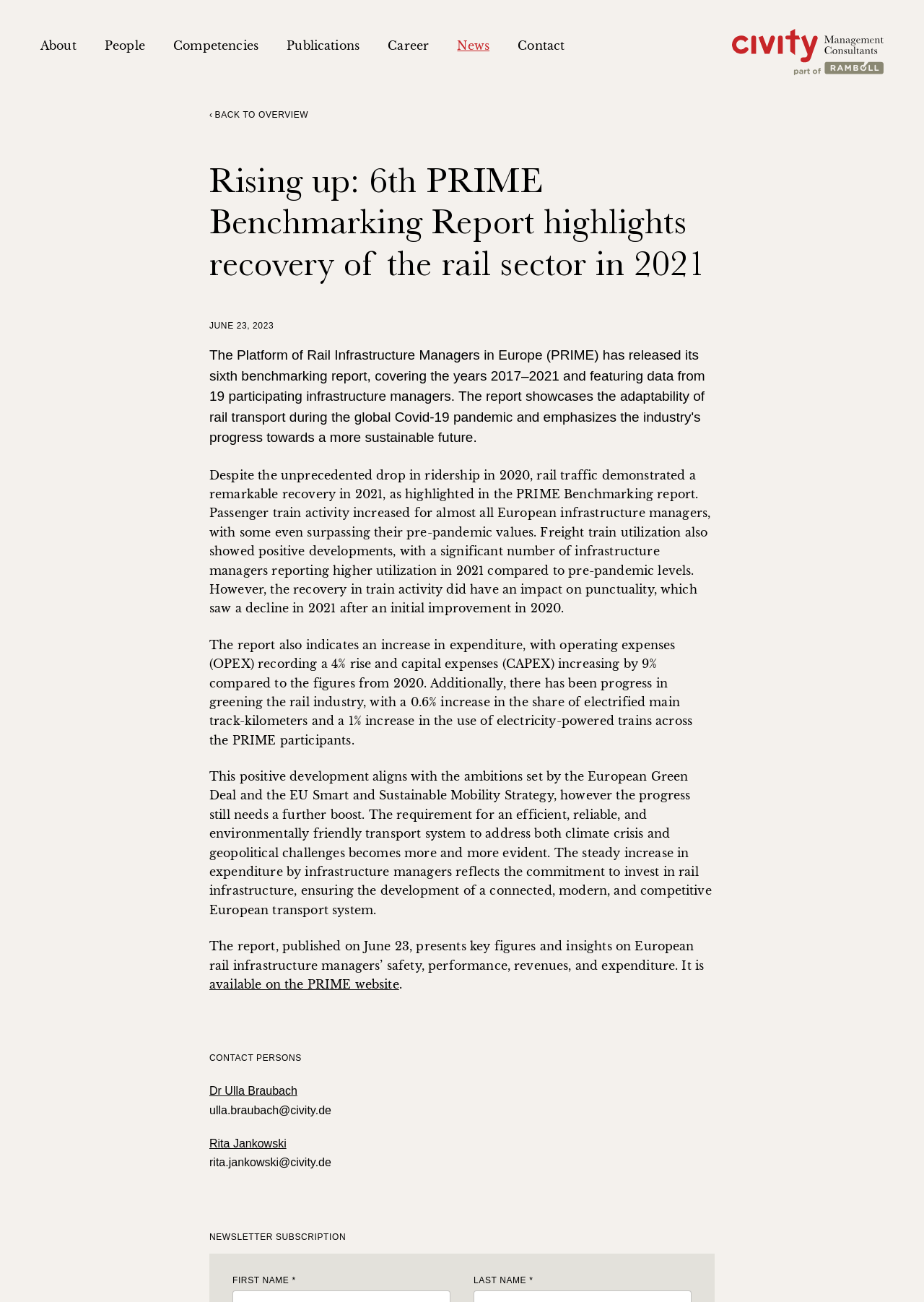Specify the bounding box coordinates of the region I need to click to perform the following instruction: "Click on the 'About' link". The coordinates must be four float numbers in the range of 0 to 1, i.e., [left, top, right, bottom].

[0.044, 0.027, 0.083, 0.043]